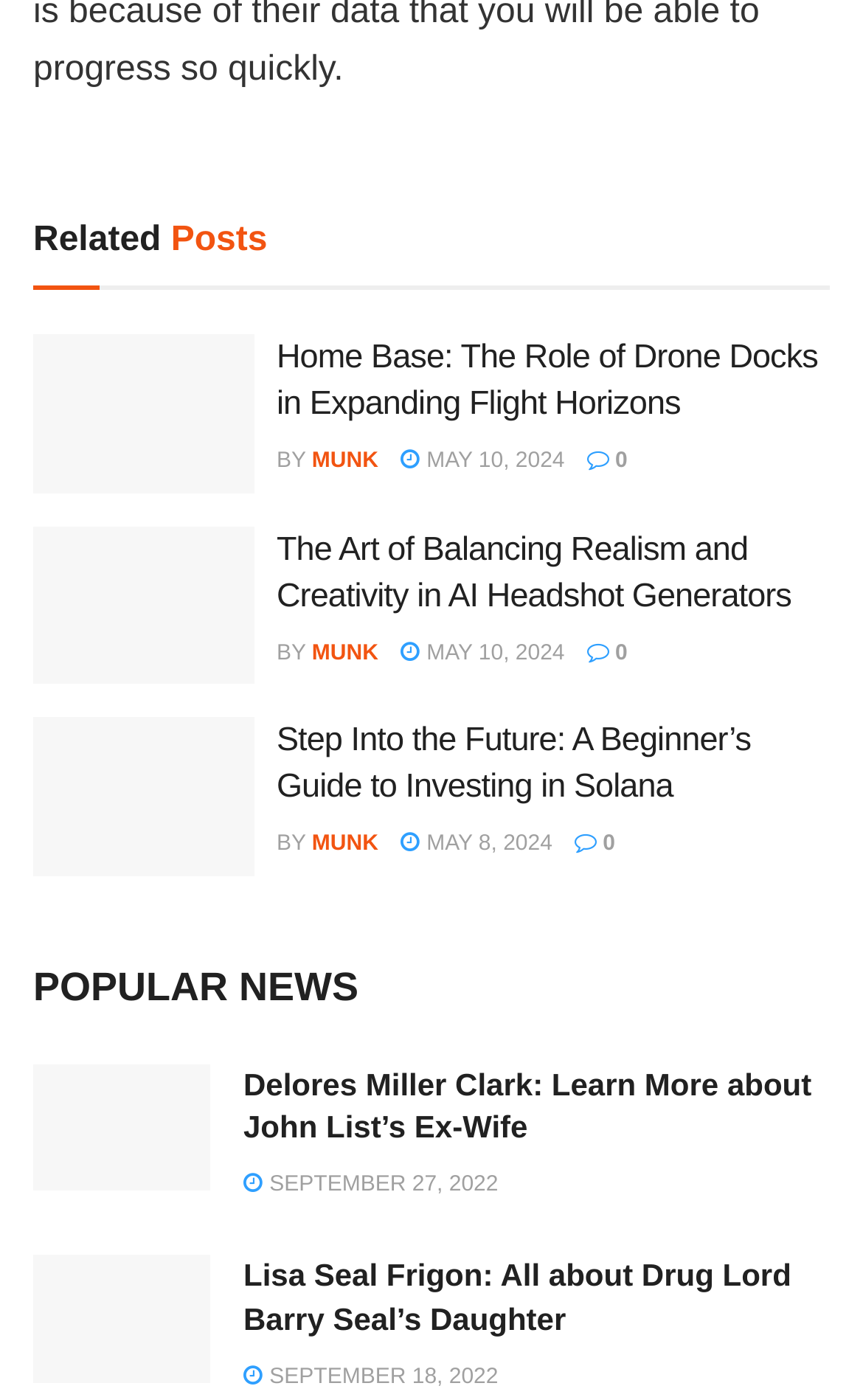Please identify the bounding box coordinates of where to click in order to follow the instruction: "Read about Delores Miller Clark".

[0.038, 0.76, 0.244, 0.85]